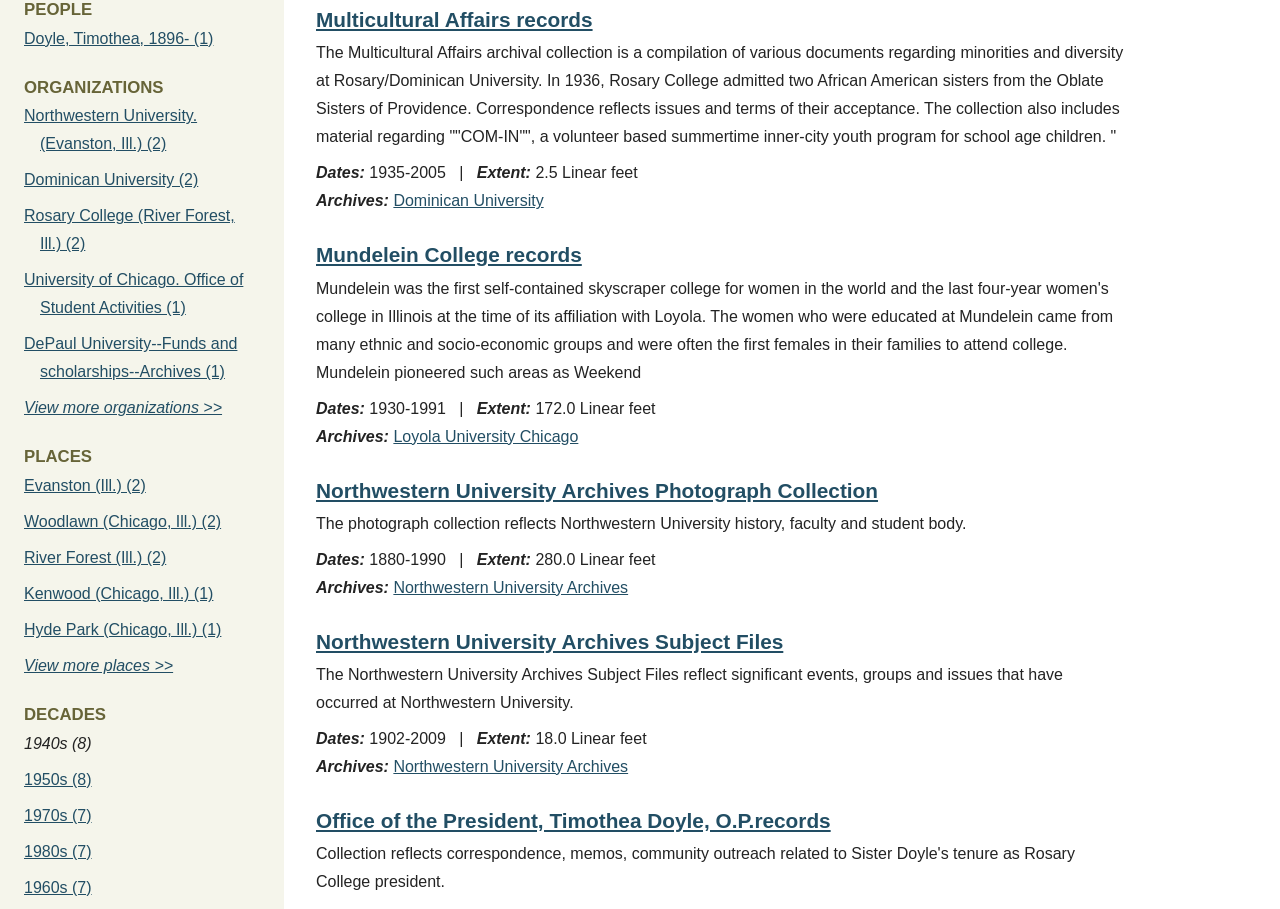Given the webpage screenshot, identify the bounding box of the UI element that matches this description: "1970s (7)".

[0.019, 0.888, 0.072, 0.907]